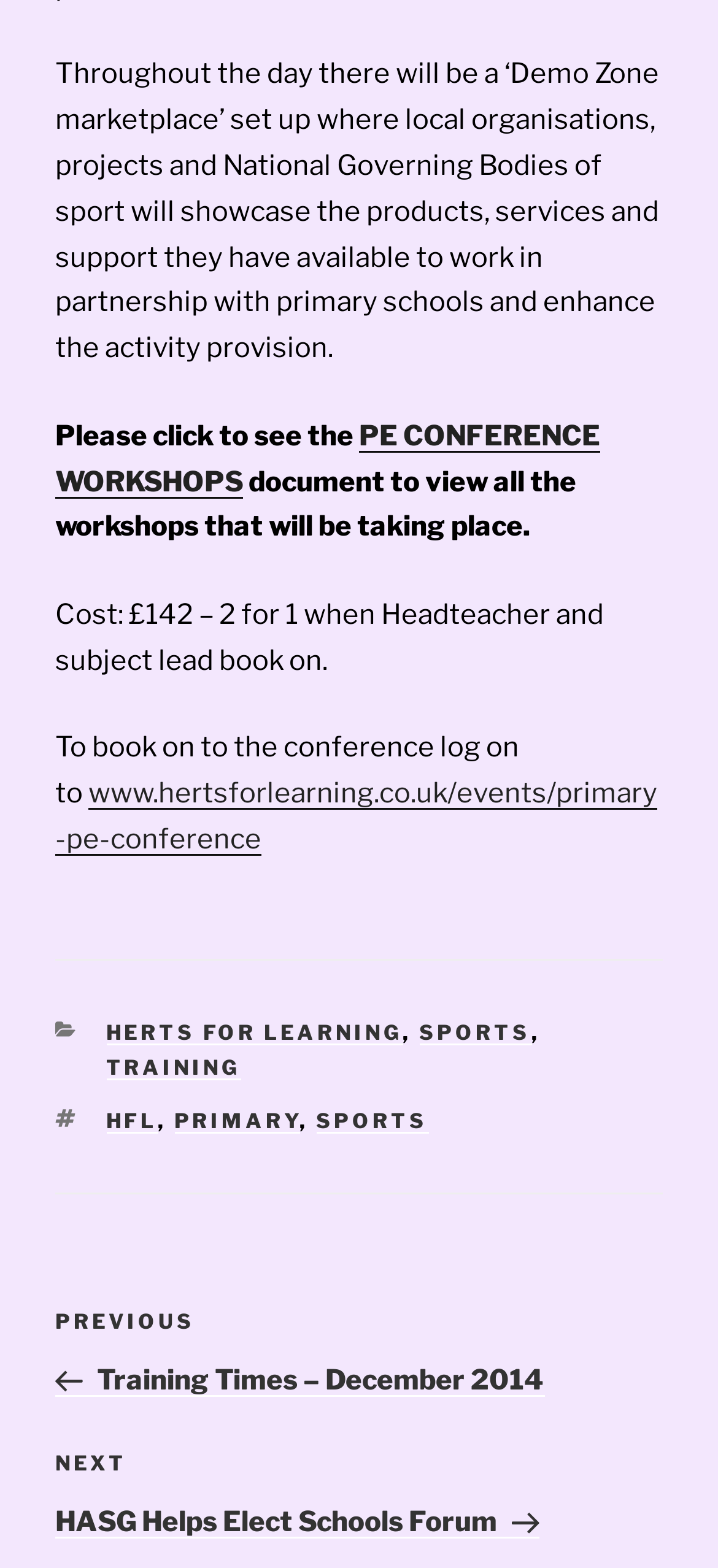What is the cost of the PE conference?
Please respond to the question thoroughly and include all relevant details.

The cost of the PE conference is mentioned in the text as 'Cost: £142 – 2 for 1 when Headteacher and subject lead book on.'